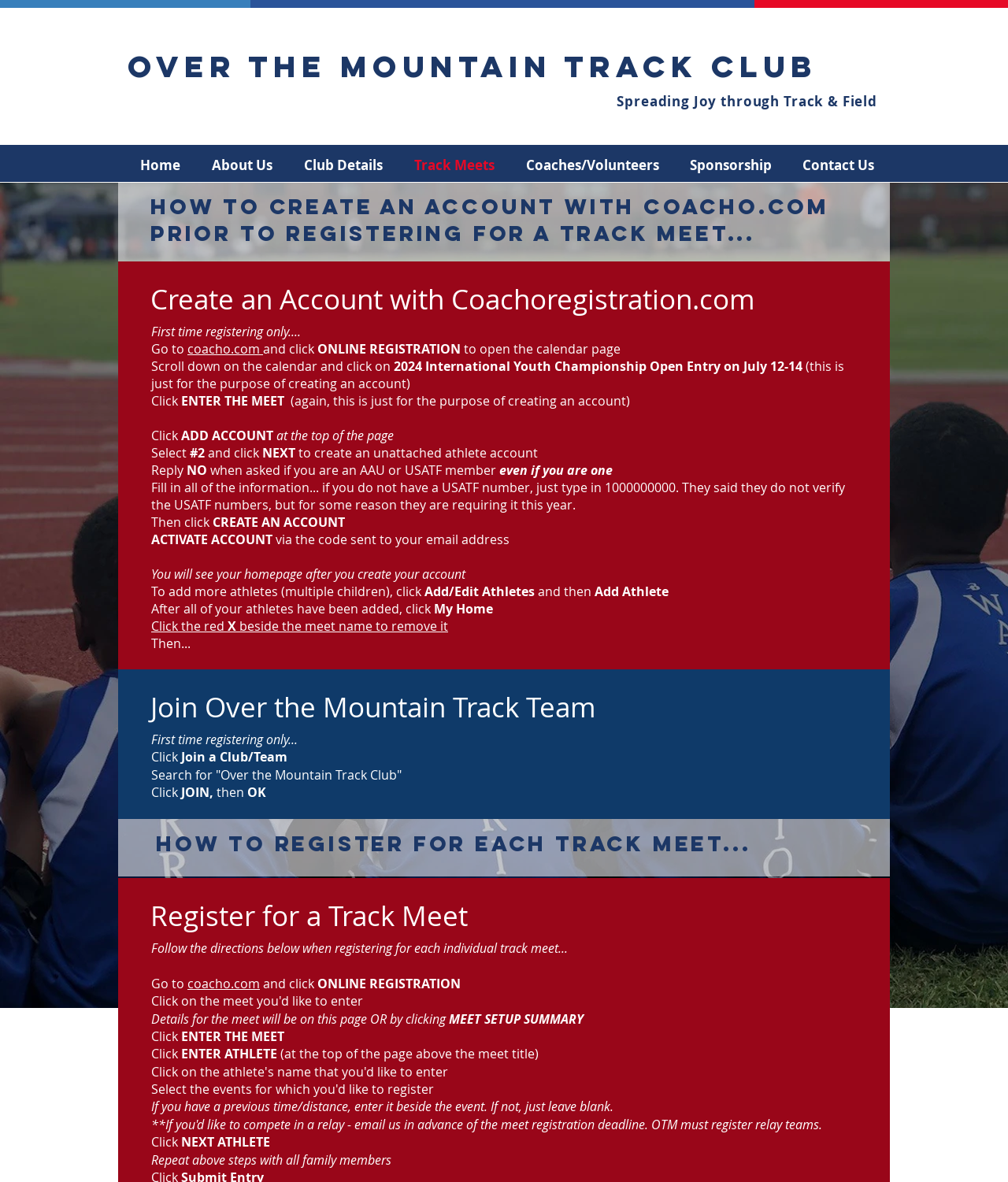Please identify the bounding box coordinates of the clickable element to fulfill the following instruction: "Click 'ADD ACCOUNT'". The coordinates should be four float numbers between 0 and 1, i.e., [left, top, right, bottom].

[0.18, 0.361, 0.271, 0.376]